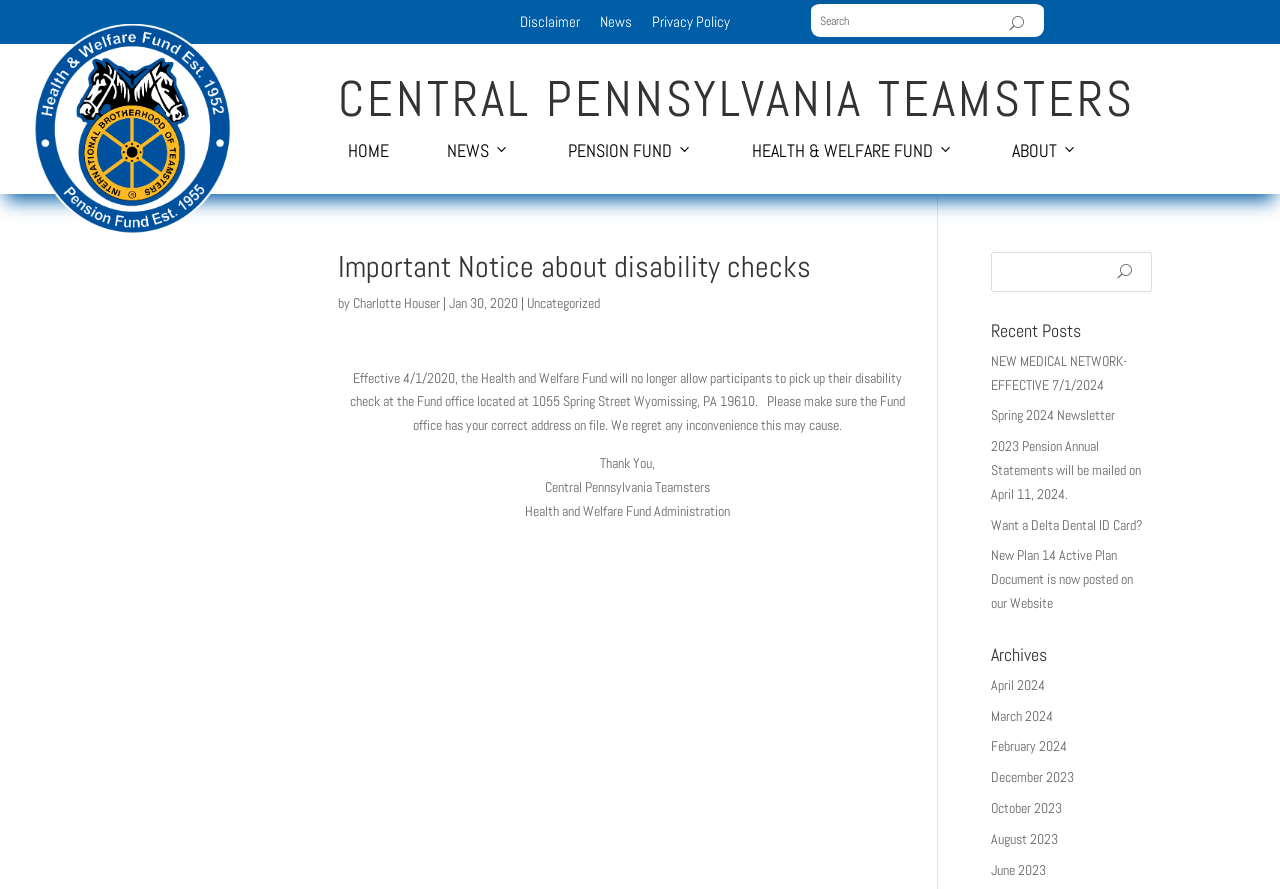What is the location of the Fund office?
Using the image, respond with a single word or phrase.

1055 Spring Street Wyomissing, PA 19610